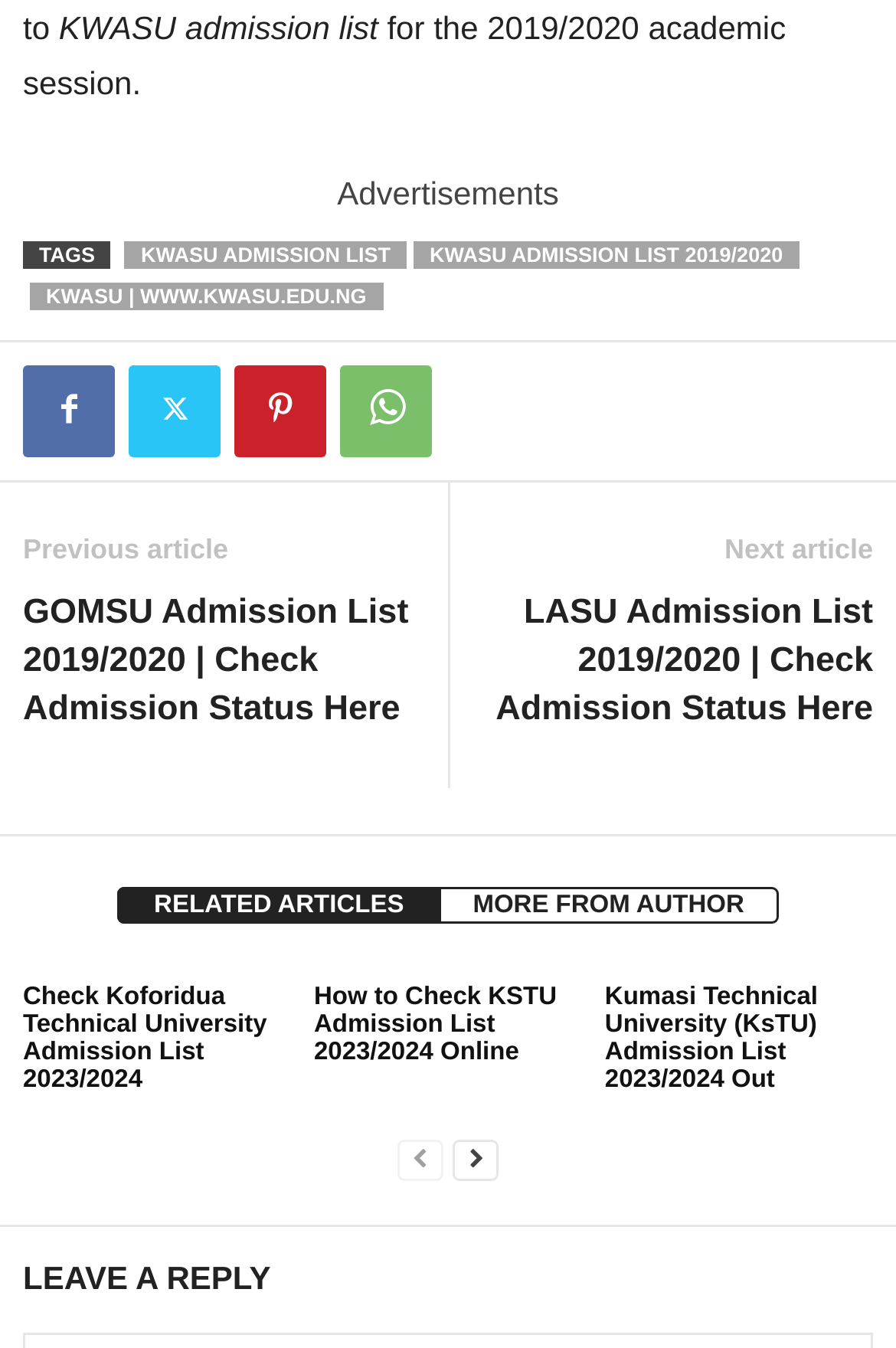Predict the bounding box of the UI element that fits this description: "KWASU Admission List 2019/2020".

[0.462, 0.18, 0.892, 0.2]